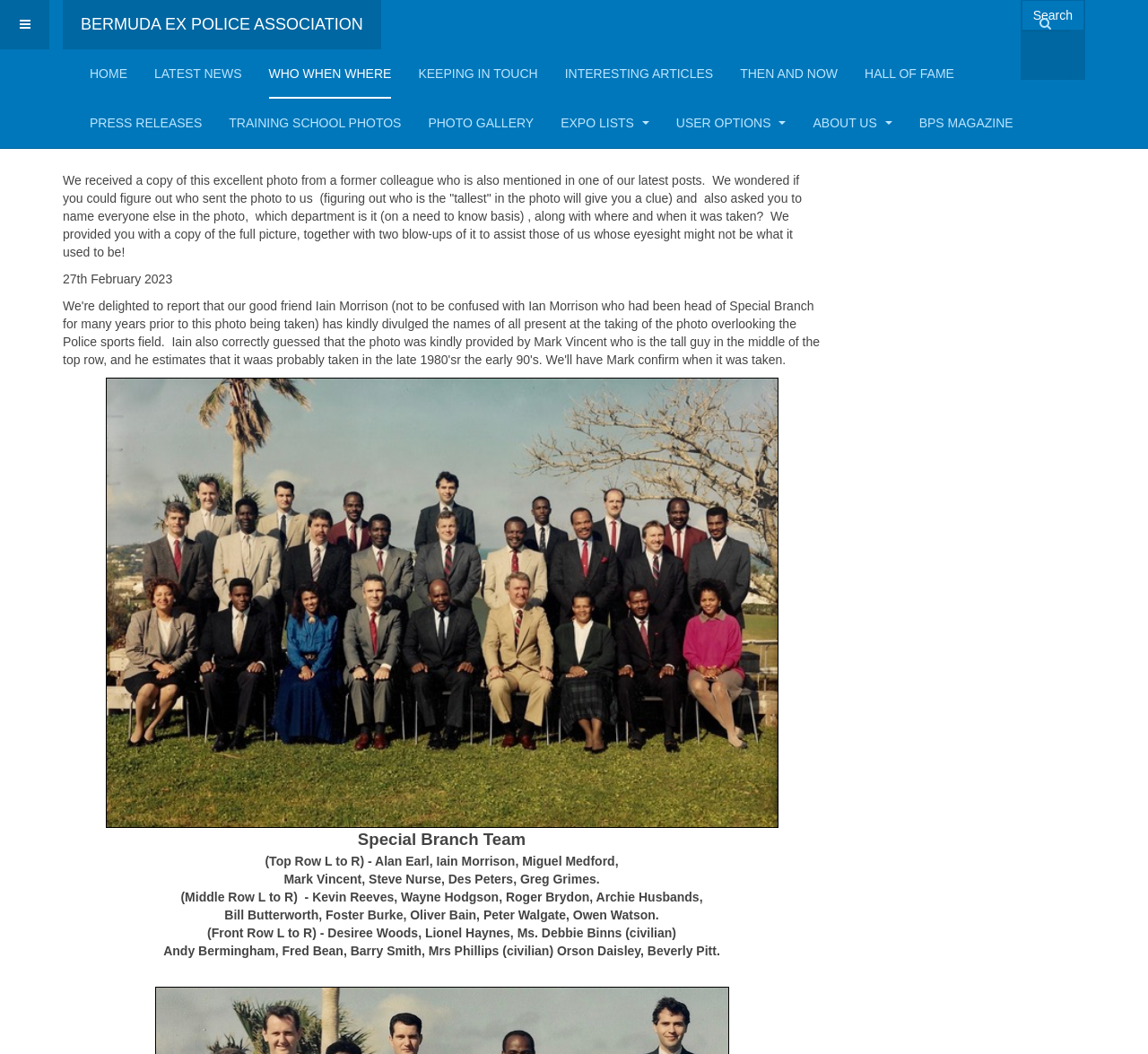Please provide the bounding box coordinate of the region that matches the element description: Who's the tallest?!. Coordinates should be in the format (top-left x, top-left y, bottom-right x, bottom-right y) and all values should be between 0 and 1.

[0.055, 0.08, 0.322, 0.12]